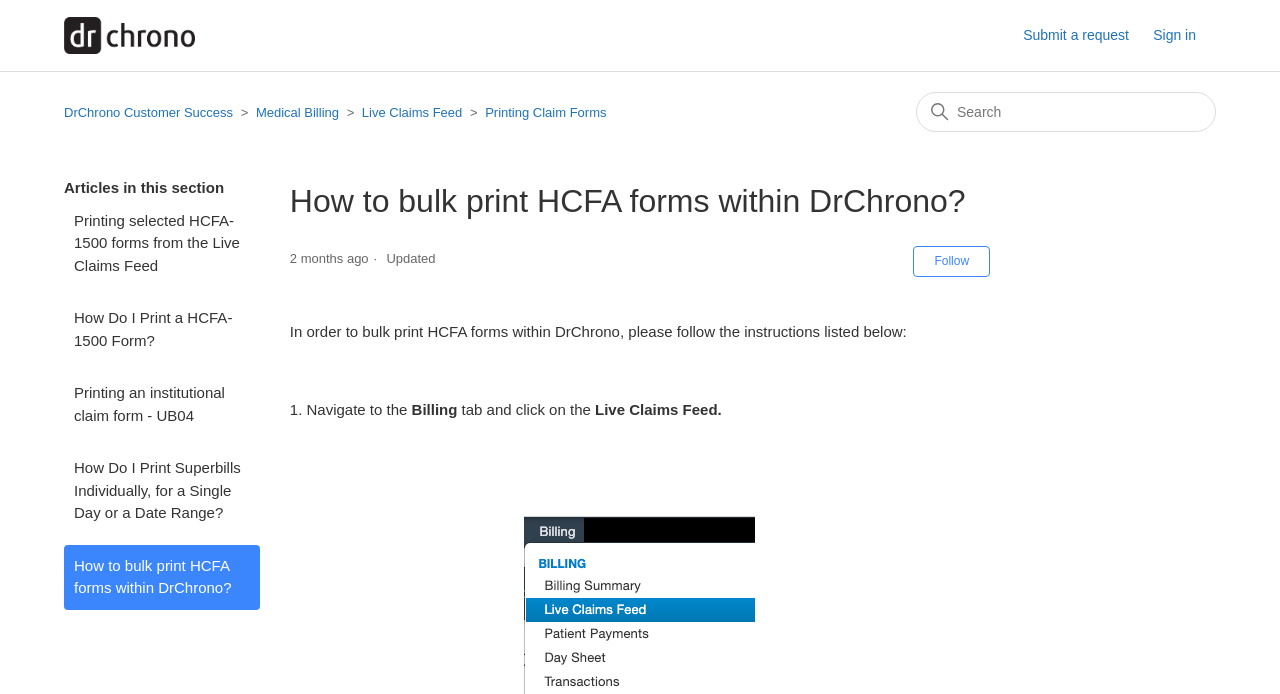Please determine the bounding box coordinates of the element to click on in order to accomplish the following task: "Follow the article". Ensure the coordinates are four float numbers ranging from 0 to 1, i.e., [left, top, right, bottom].

[0.714, 0.355, 0.774, 0.398]